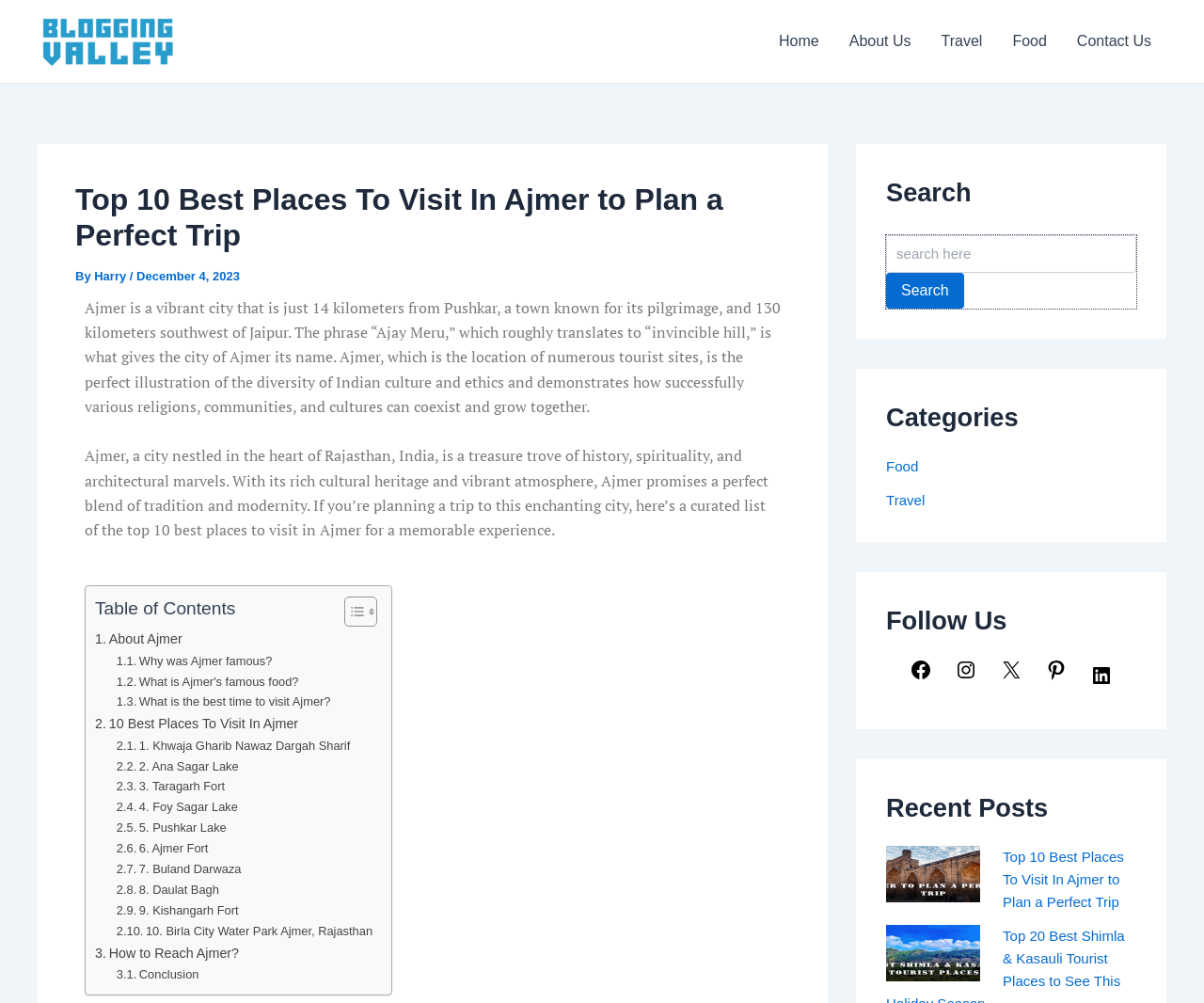Please locate the bounding box coordinates of the element that should be clicked to complete the given instruction: "Log in to post a comment".

None